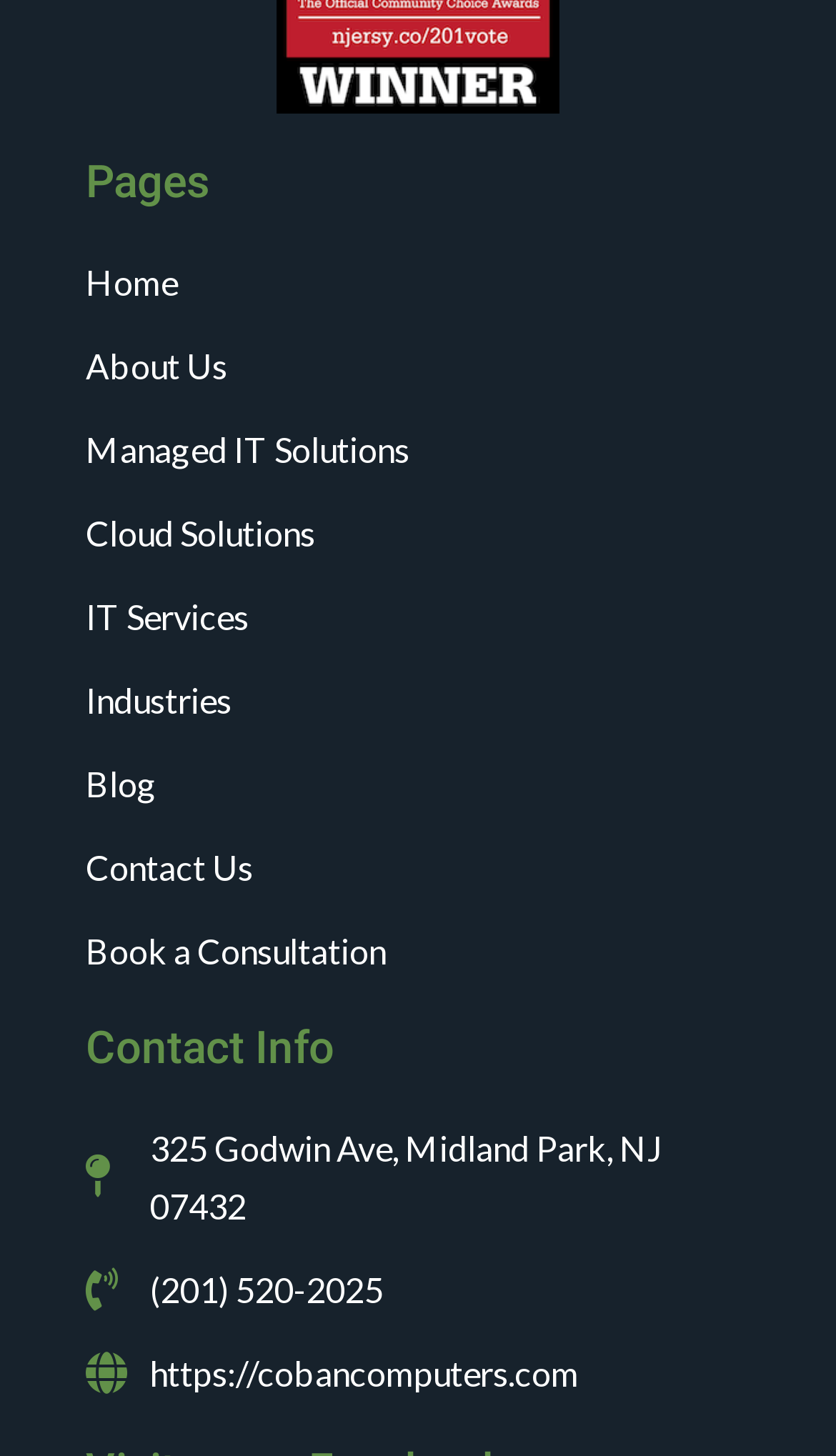What is the website's URL?
Respond with a short answer, either a single word or a phrase, based on the image.

https://cobancomputers.com